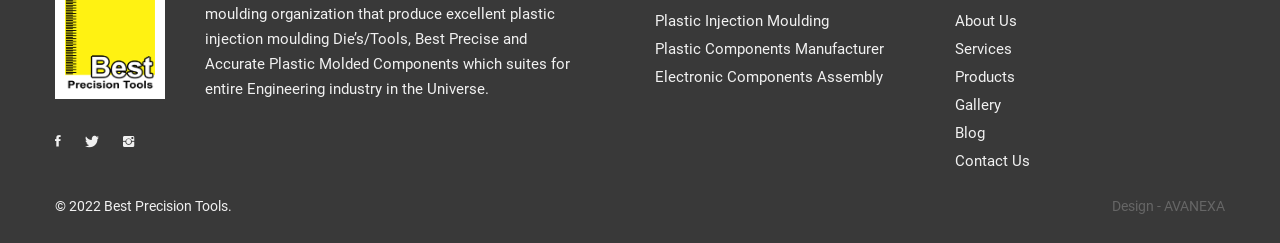Locate the bounding box coordinates of the element that should be clicked to execute the following instruction: "Browse the Gallery".

[0.746, 0.394, 0.782, 0.468]